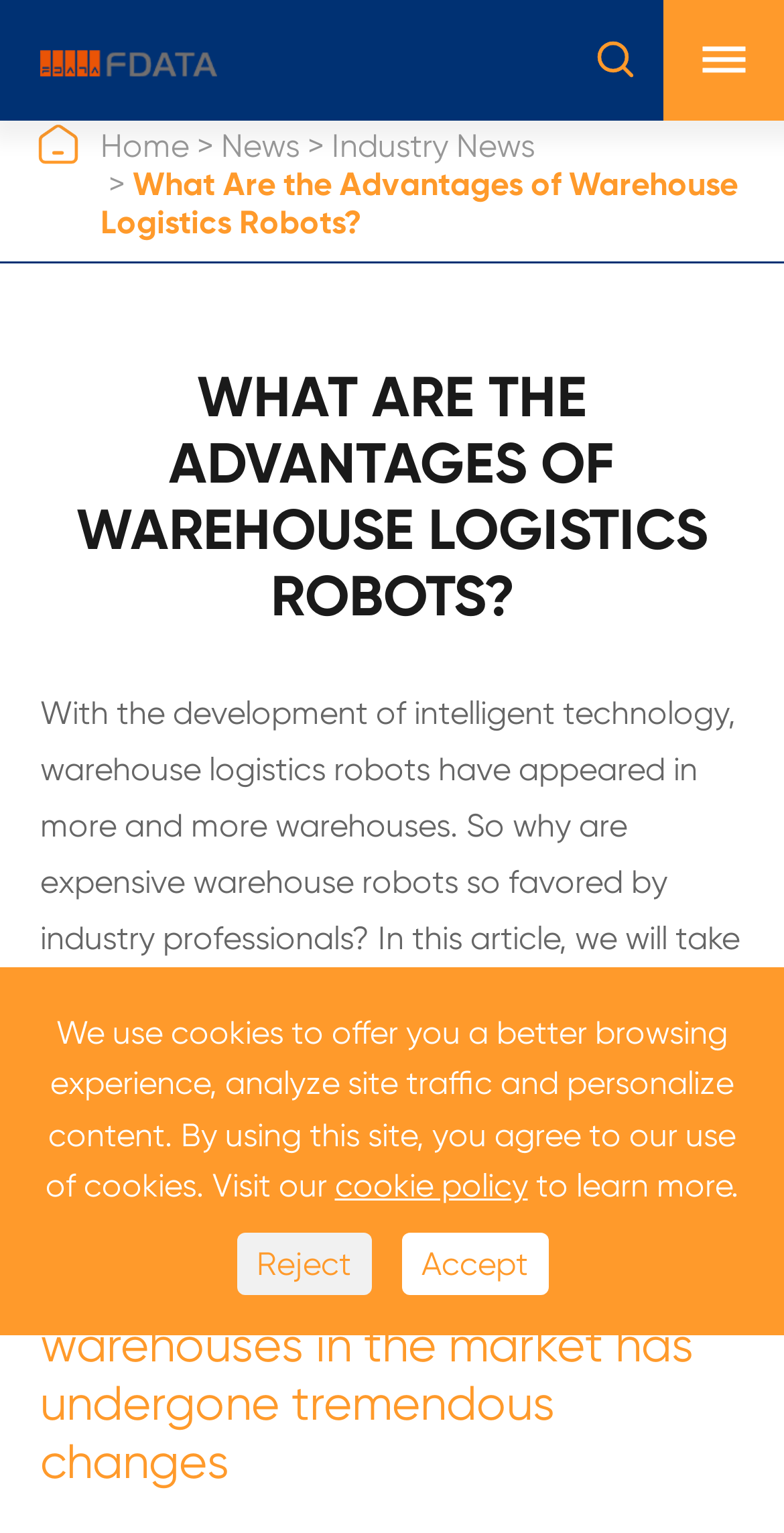Select the bounding box coordinates of the element I need to click to carry out the following instruction: "View the Industry News".

[0.423, 0.083, 0.682, 0.108]